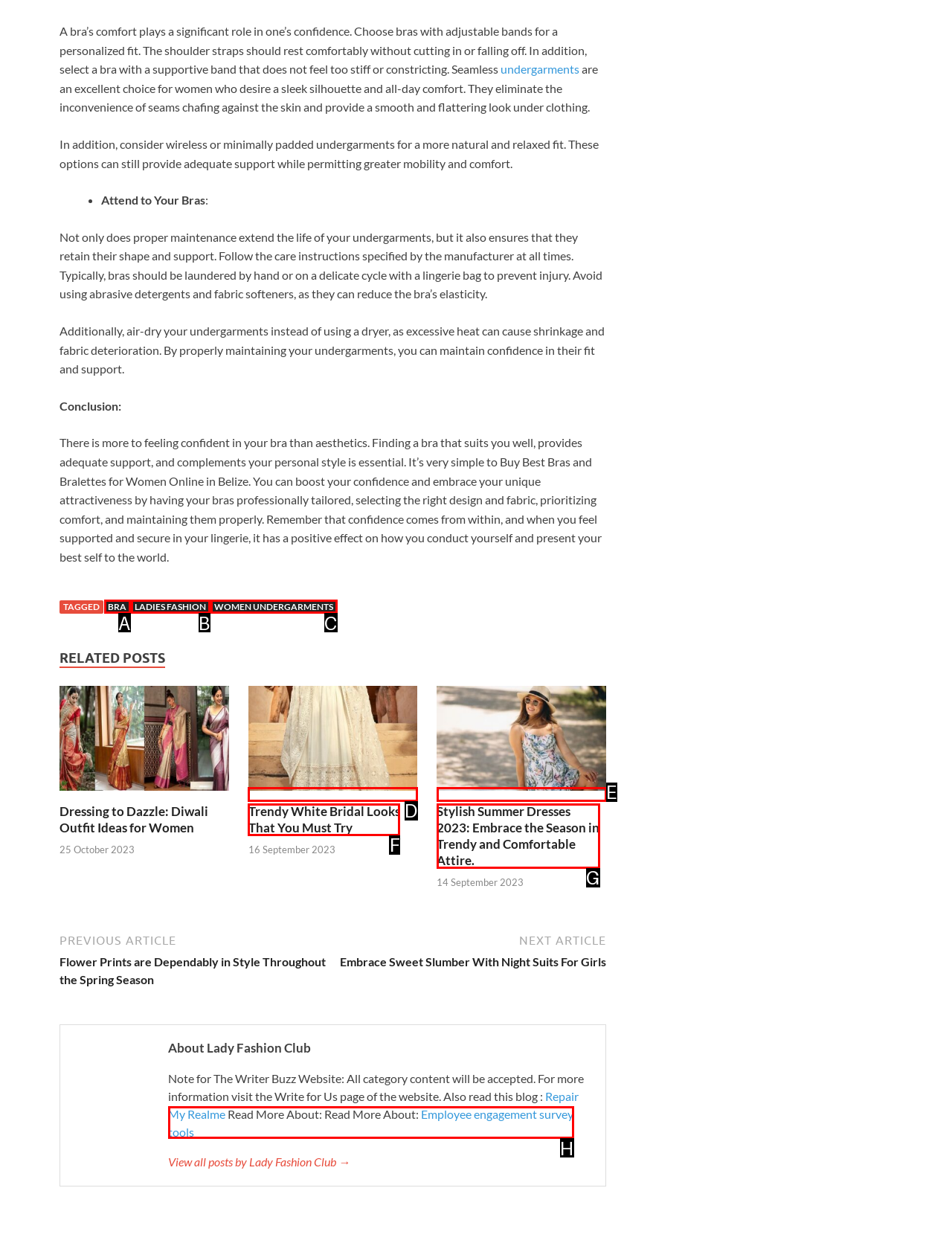Find the option you need to click to complete the following instruction: Explore Stylish Summer Dresses 2023
Answer with the corresponding letter from the choices given directly.

E